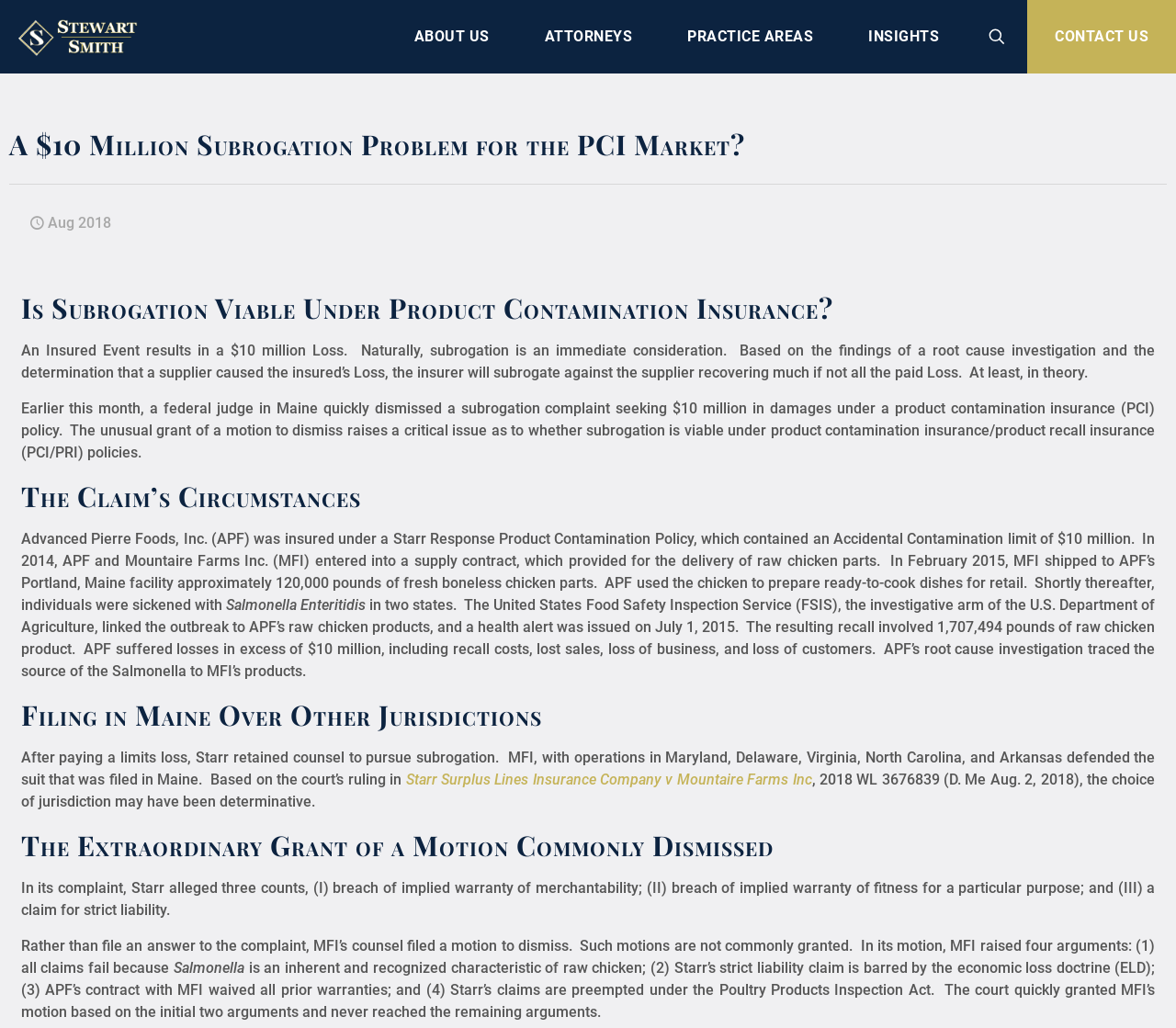Provide the bounding box coordinates of the HTML element described by the text: "Insights".

[0.715, 0.0, 0.822, 0.071]